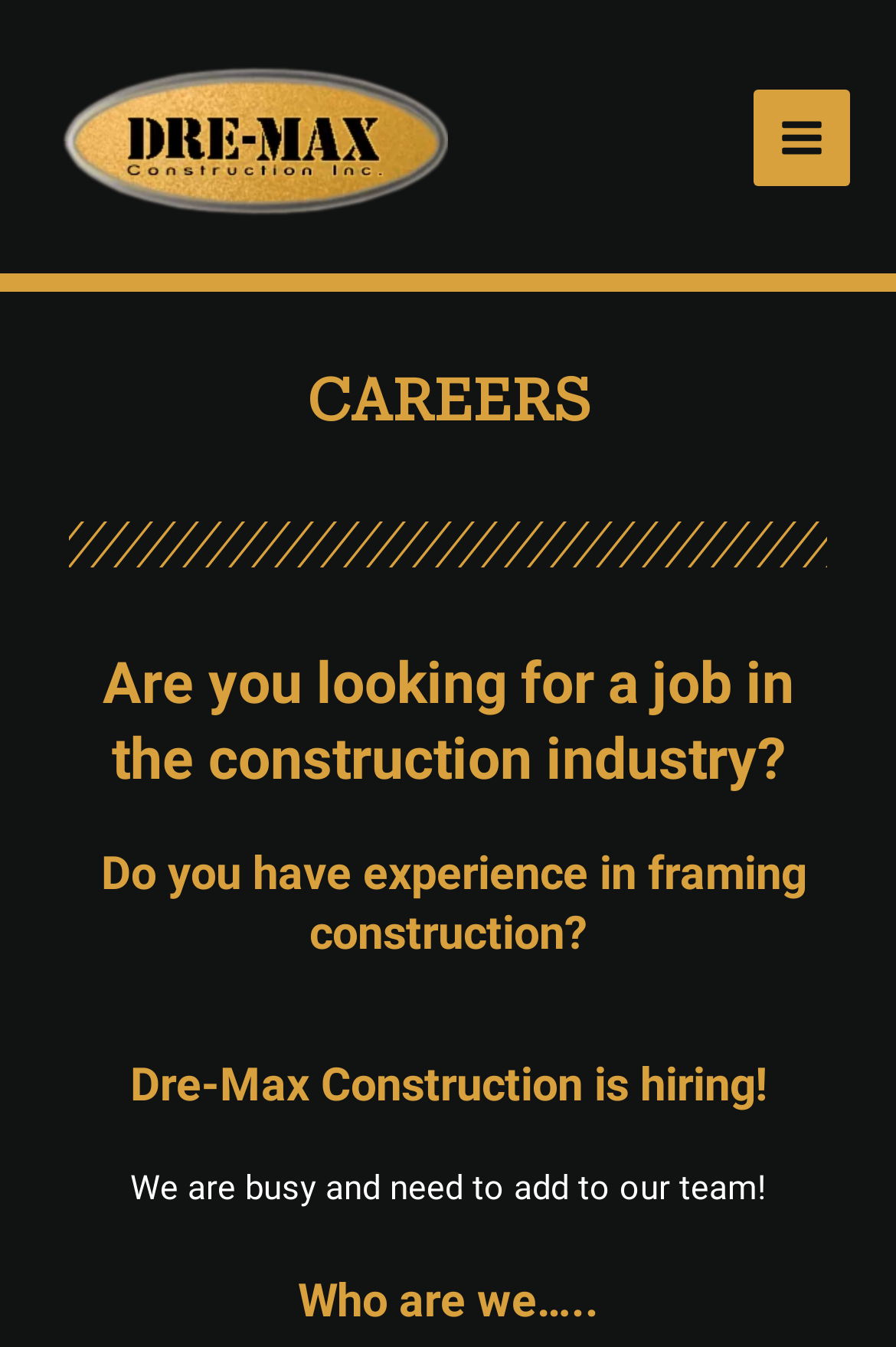What is the tone of the webpage?
Please provide a single word or phrase as the answer based on the screenshot.

Urgent